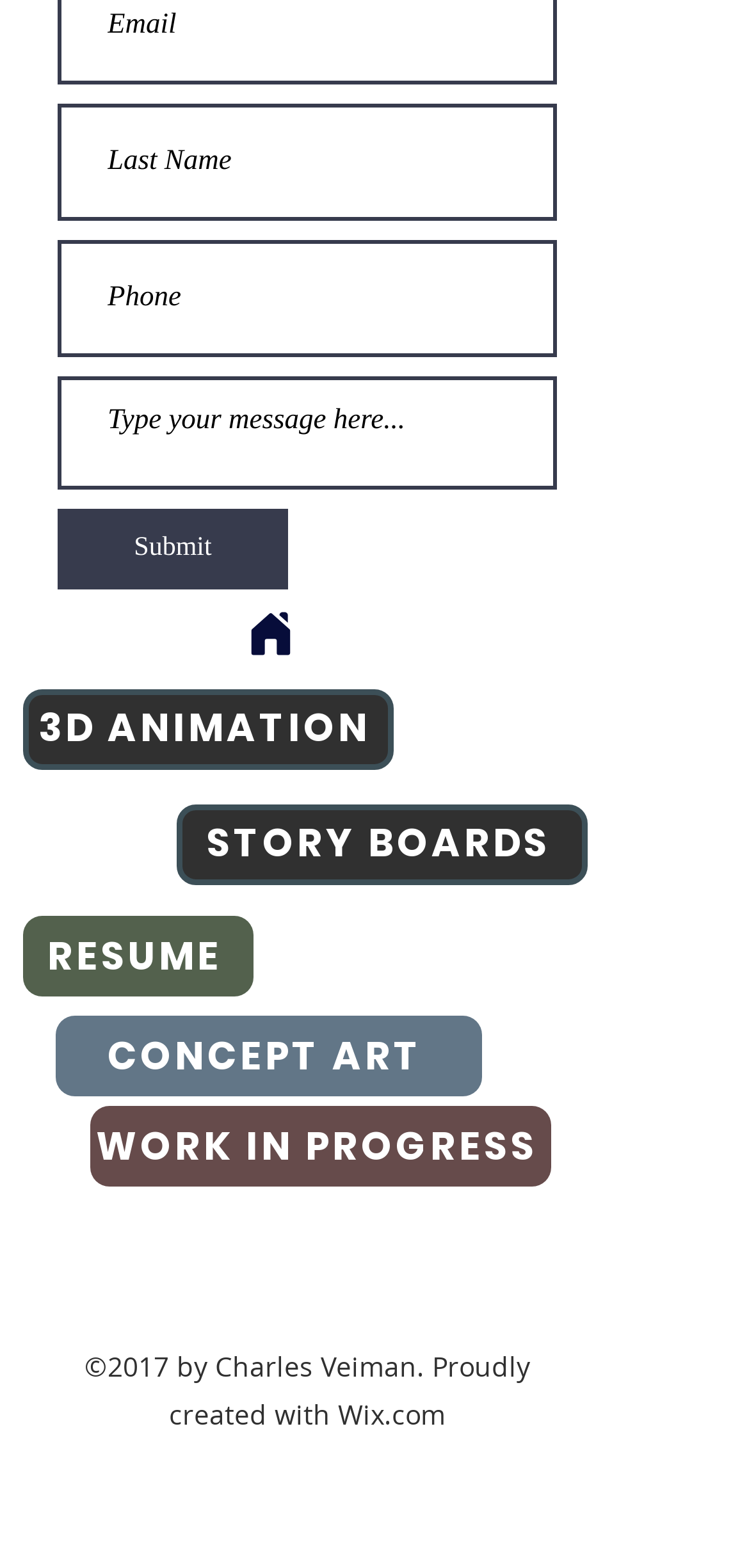Please identify the bounding box coordinates of the element's region that I should click in order to complete the following instruction: "Click submit". The bounding box coordinates consist of four float numbers between 0 and 1, i.e., [left, top, right, bottom].

[0.077, 0.324, 0.385, 0.376]